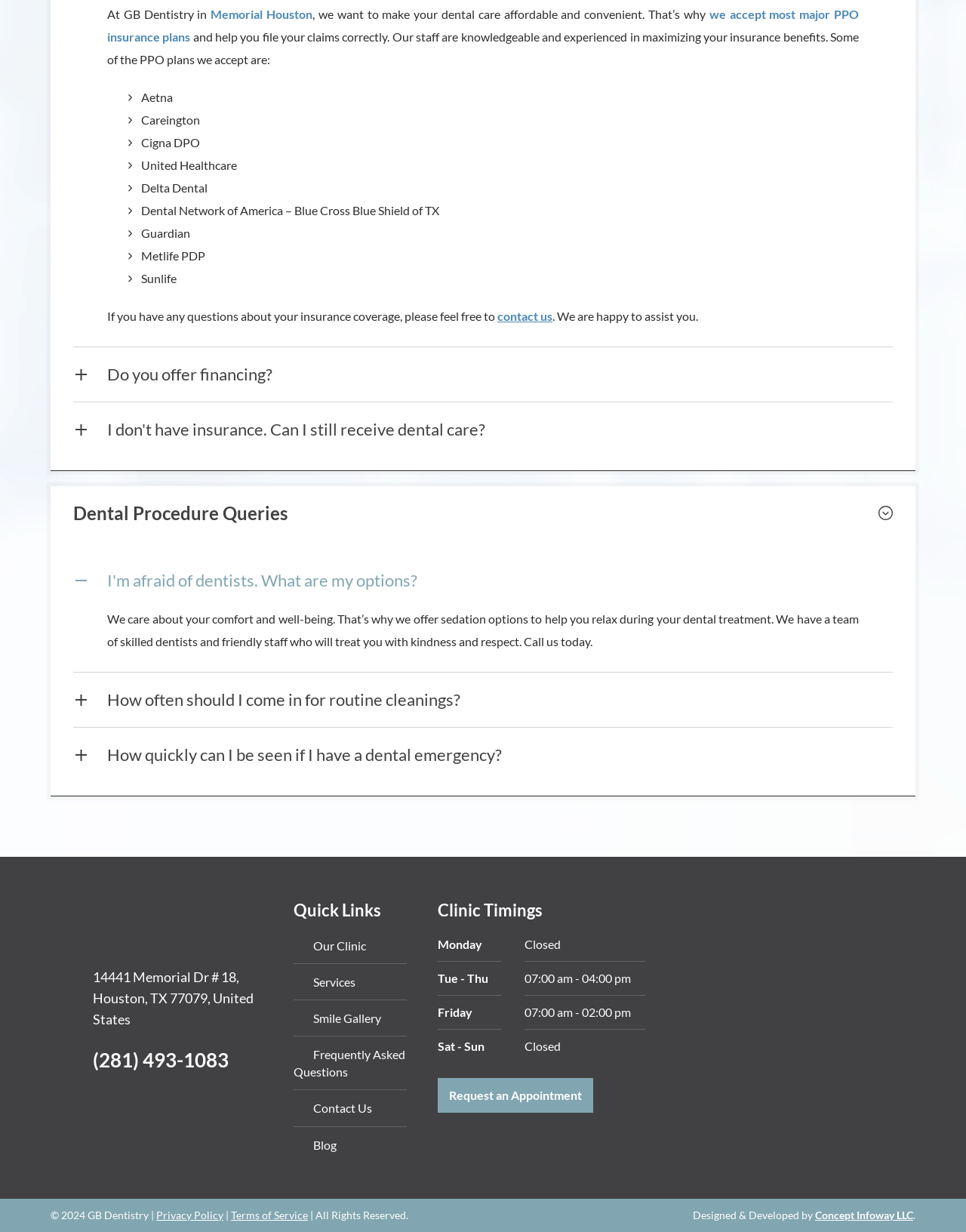Please provide a comprehensive answer to the question below using the information from the image: How can I contact GB Dentistry?

The webpage provides a phone number, (281) 493-1083, and a 'contact us' link at the bottom of the page, allowing users to get in touch with GB Dentistry.